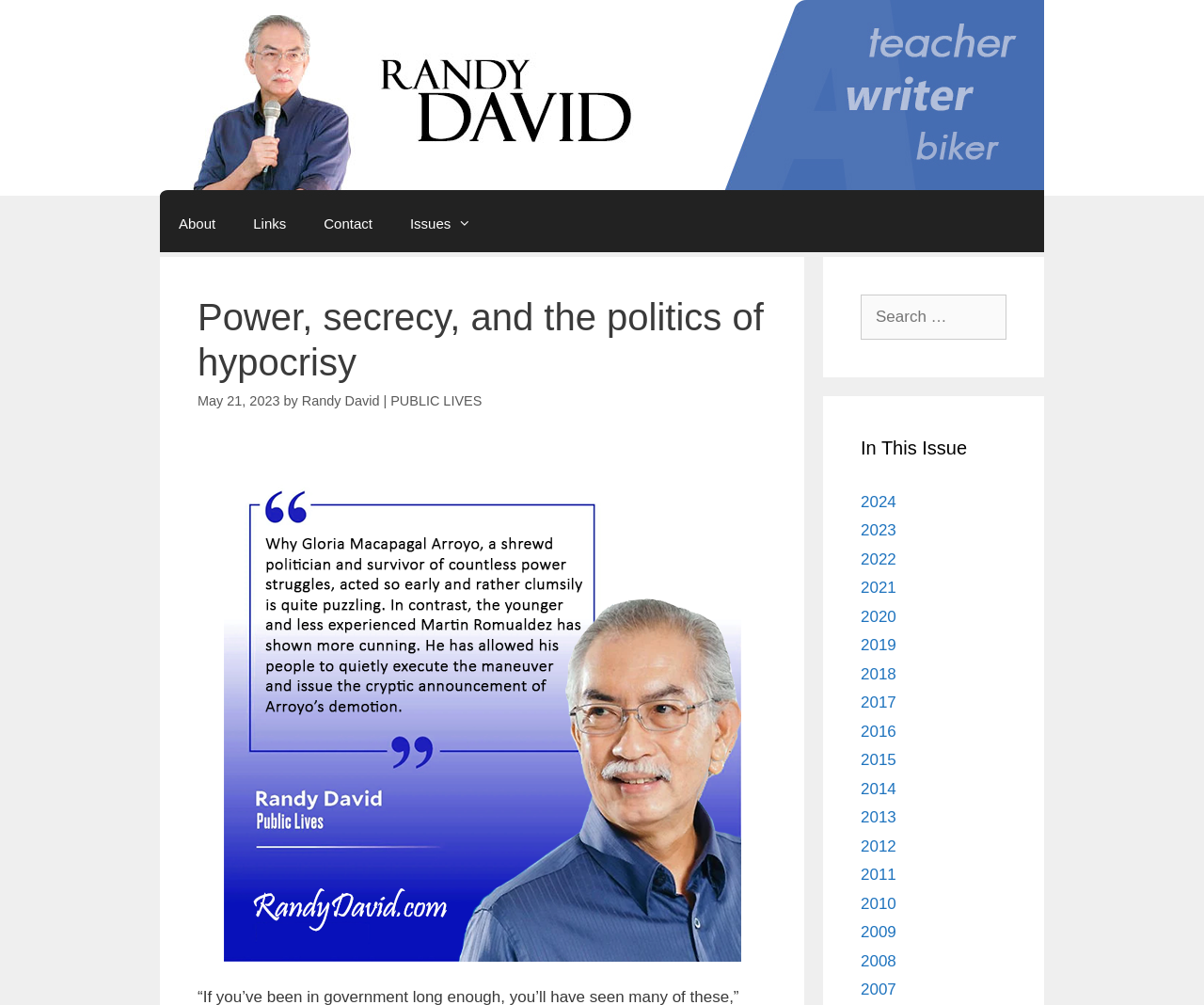What is the purpose of the search box?
Using the image as a reference, answer the question in detail.

The search box is located in the complementary section of the webpage and has a label 'Search for:'. This suggests that the purpose of the search box is to search for articles or content within the website.